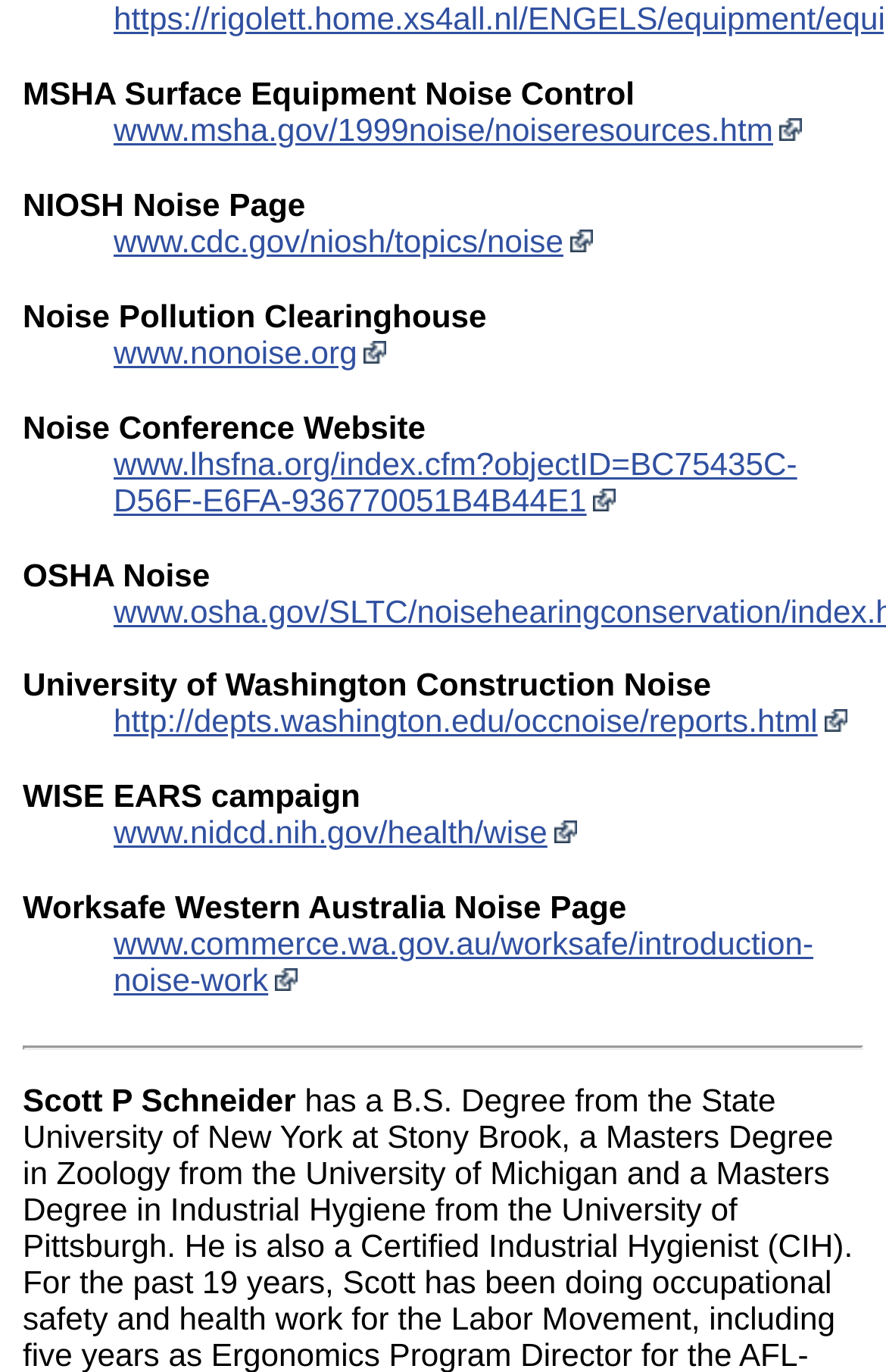Who is mentioned at the bottom of the webpage?
Using the image as a reference, answer the question with a short word or phrase.

Scott P Schneider